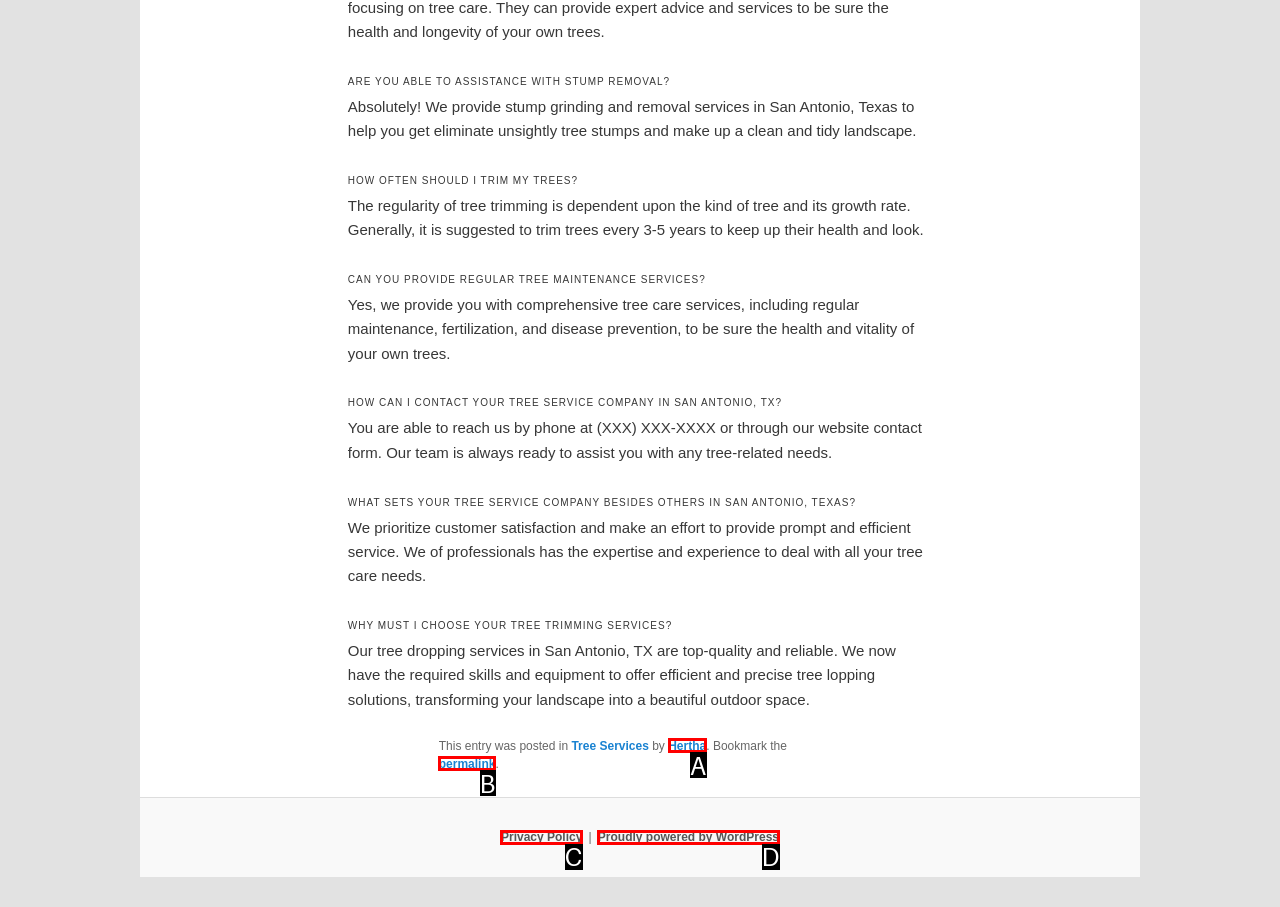Tell me which one HTML element best matches the description: Proudly powered by WordPress
Answer with the option's letter from the given choices directly.

D